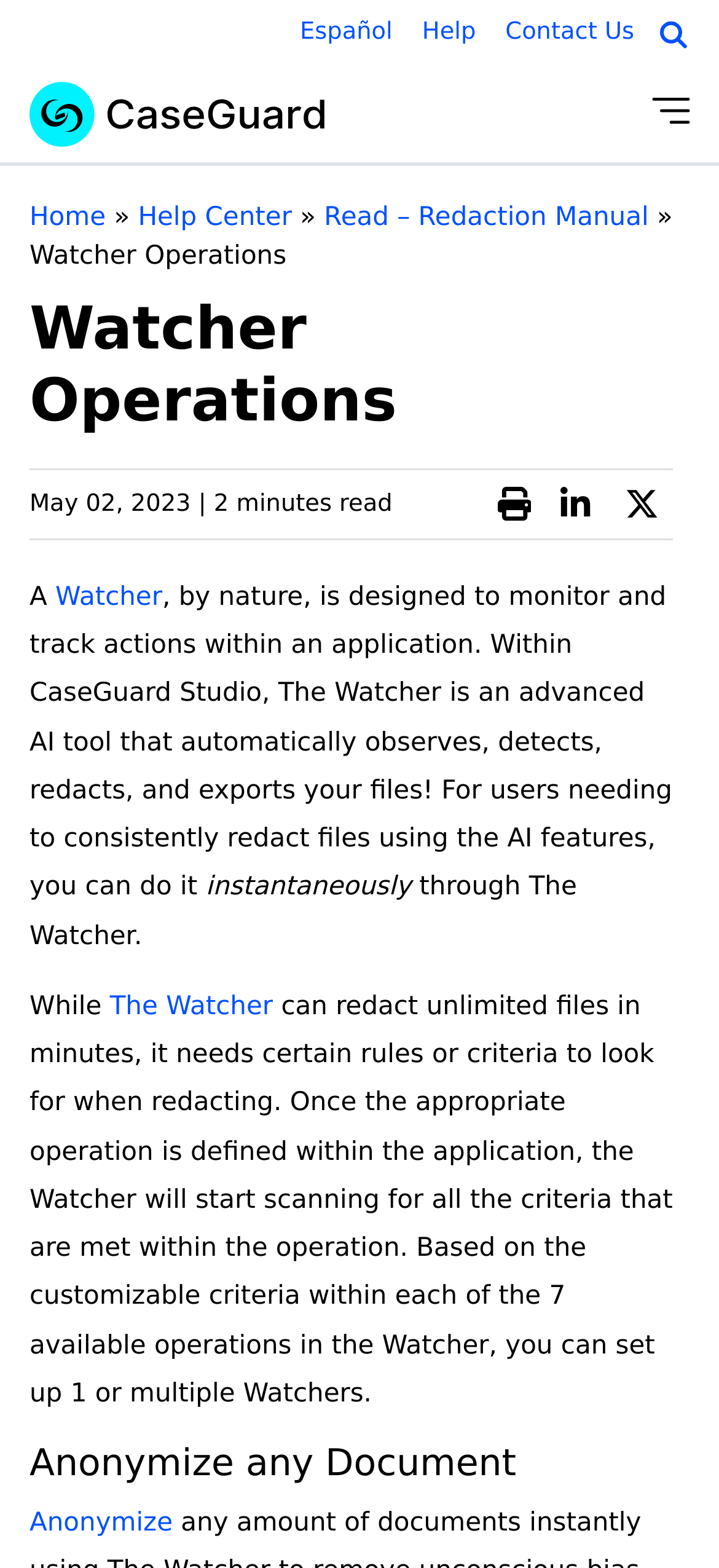What is the function of the 'Schedule a demo with Caseguard' button?
Please respond to the question with a detailed and thorough explanation.

The 'Schedule a demo with Caseguard' button is located at the top right corner of the webpage, and when clicked, it allows users to book a 30-minute demo with CaseGuard.